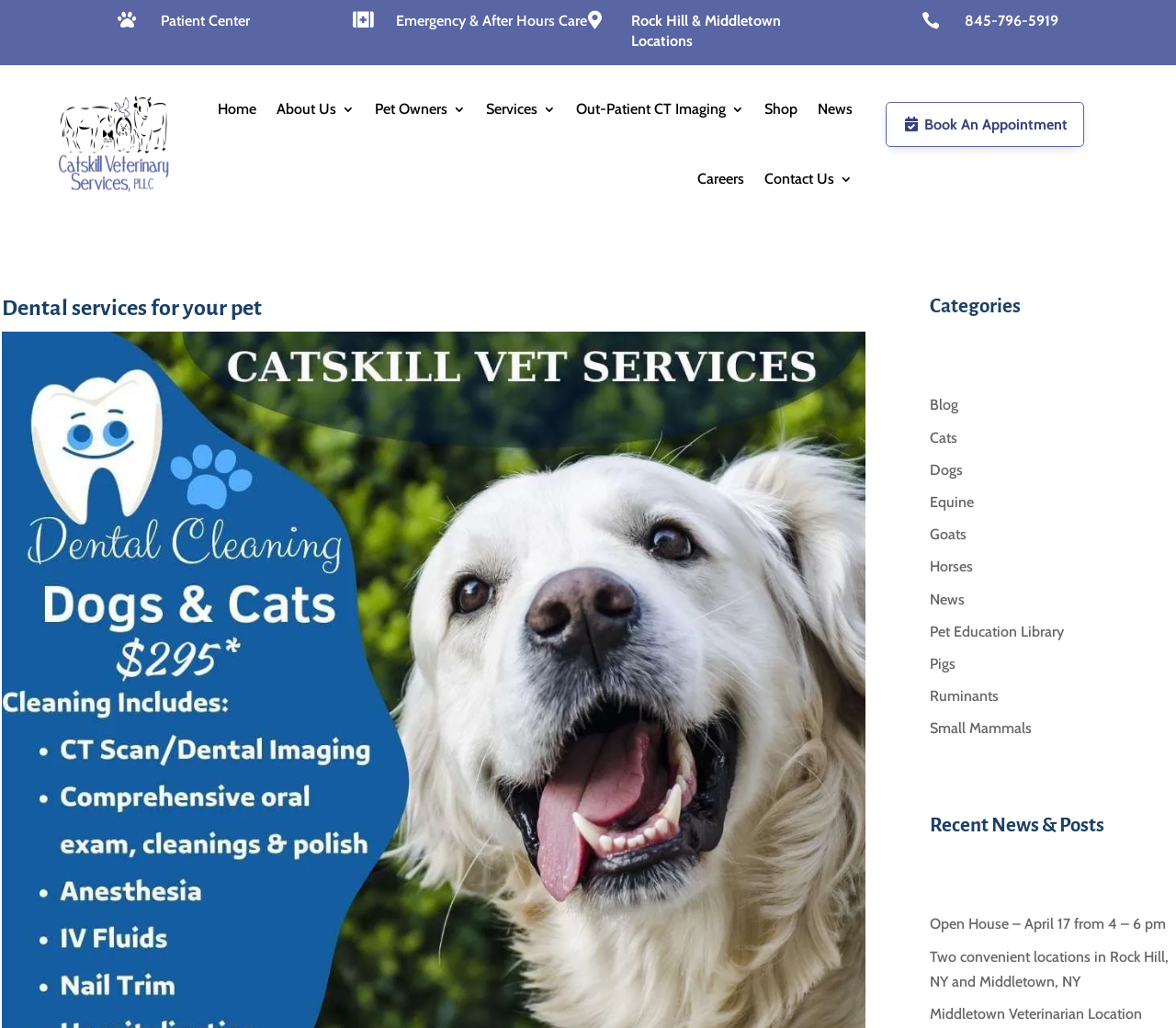Give a one-word or one-phrase response to the question:
What is the action that can be performed by clicking the button on the top right?

Book An Appointment